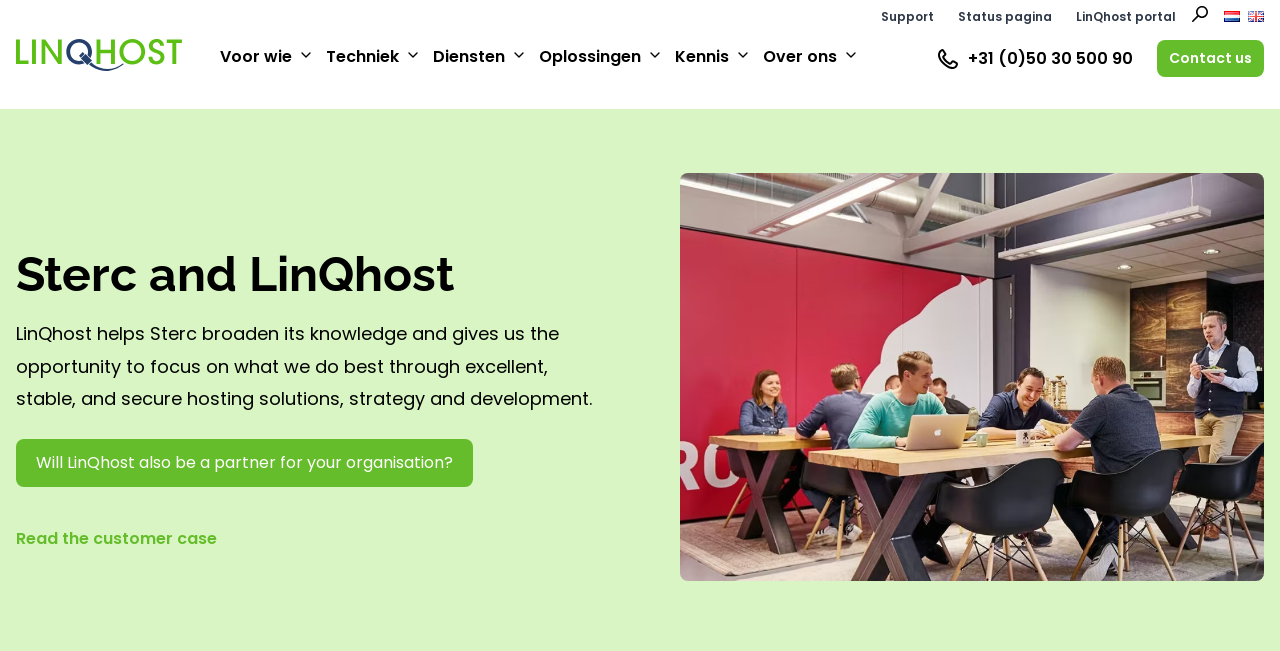Using the description: "Read the customer case", identify the bounding box of the corresponding UI element in the screenshot.

[0.012, 0.81, 0.17, 0.846]